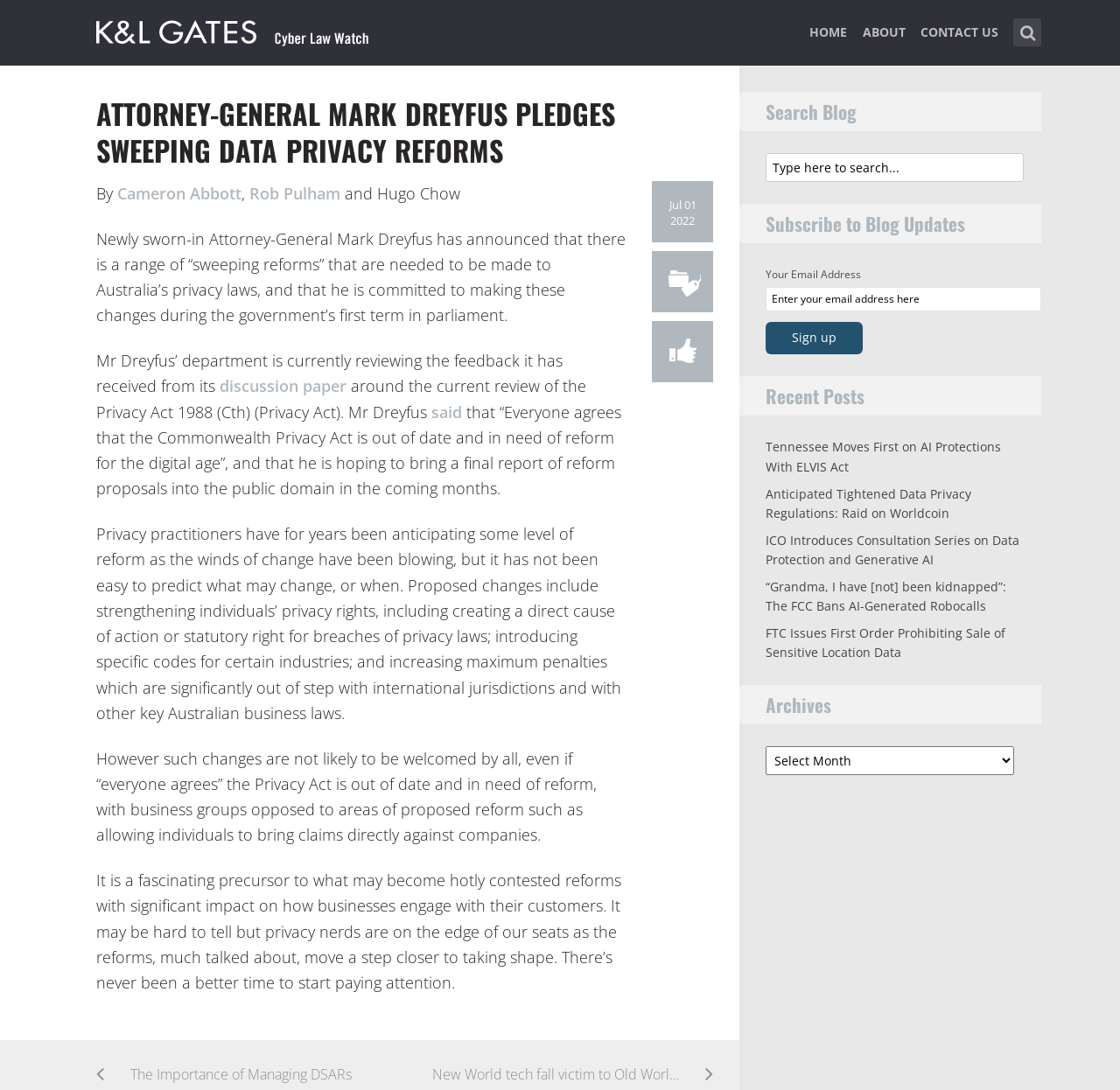Extract the bounding box coordinates of the UI element described: "Rob Pulham". Provide the coordinates in the format [left, top, right, bottom] with values ranging from 0 to 1.

[0.223, 0.168, 0.304, 0.187]